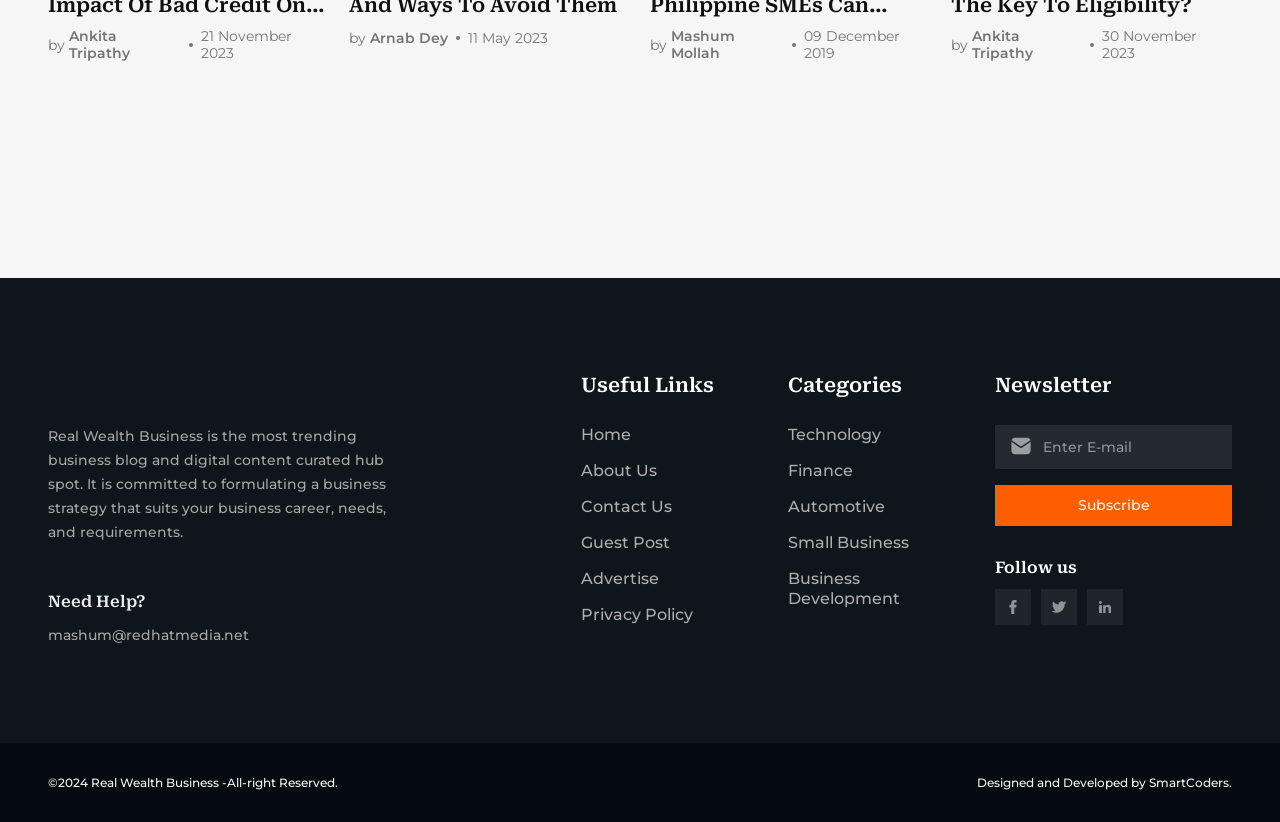Determine the bounding box for the described UI element: "aria-label="social_link"".

[0.778, 0.717, 0.806, 0.76]